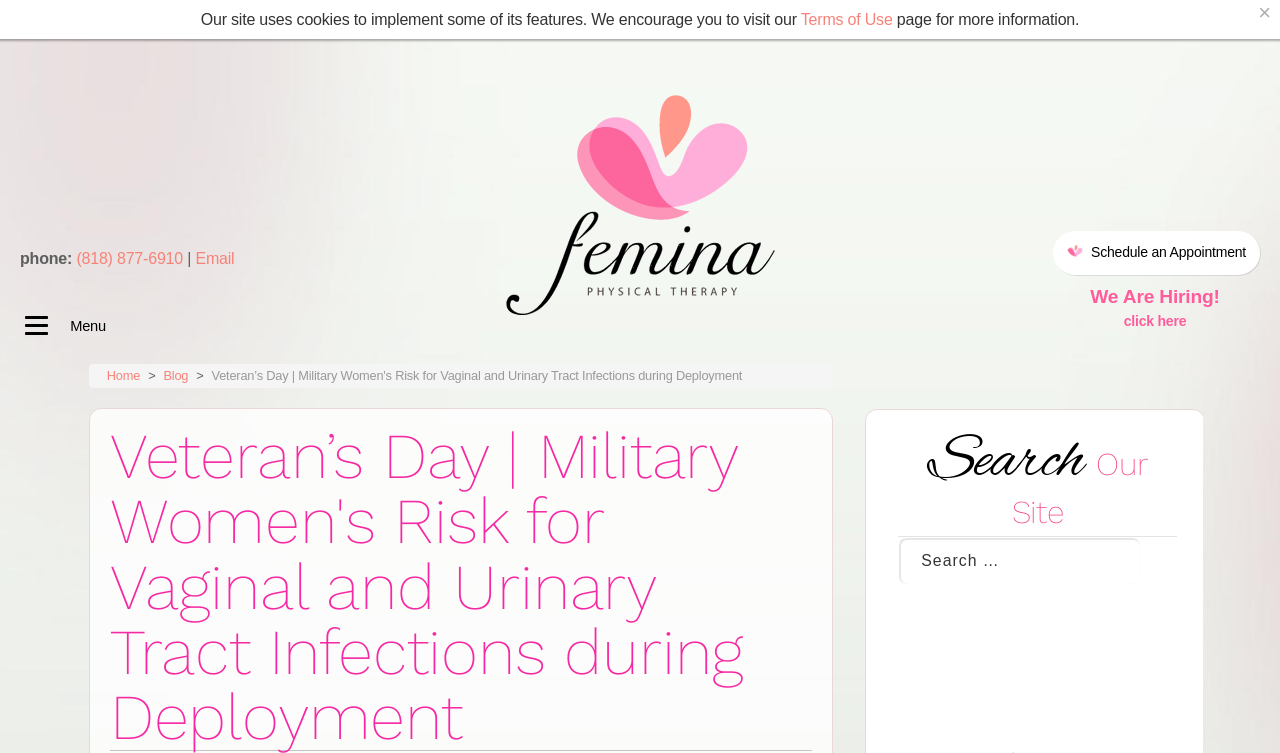Please determine the bounding box coordinates of the section I need to click to accomplish this instruction: "Click the logo".

None